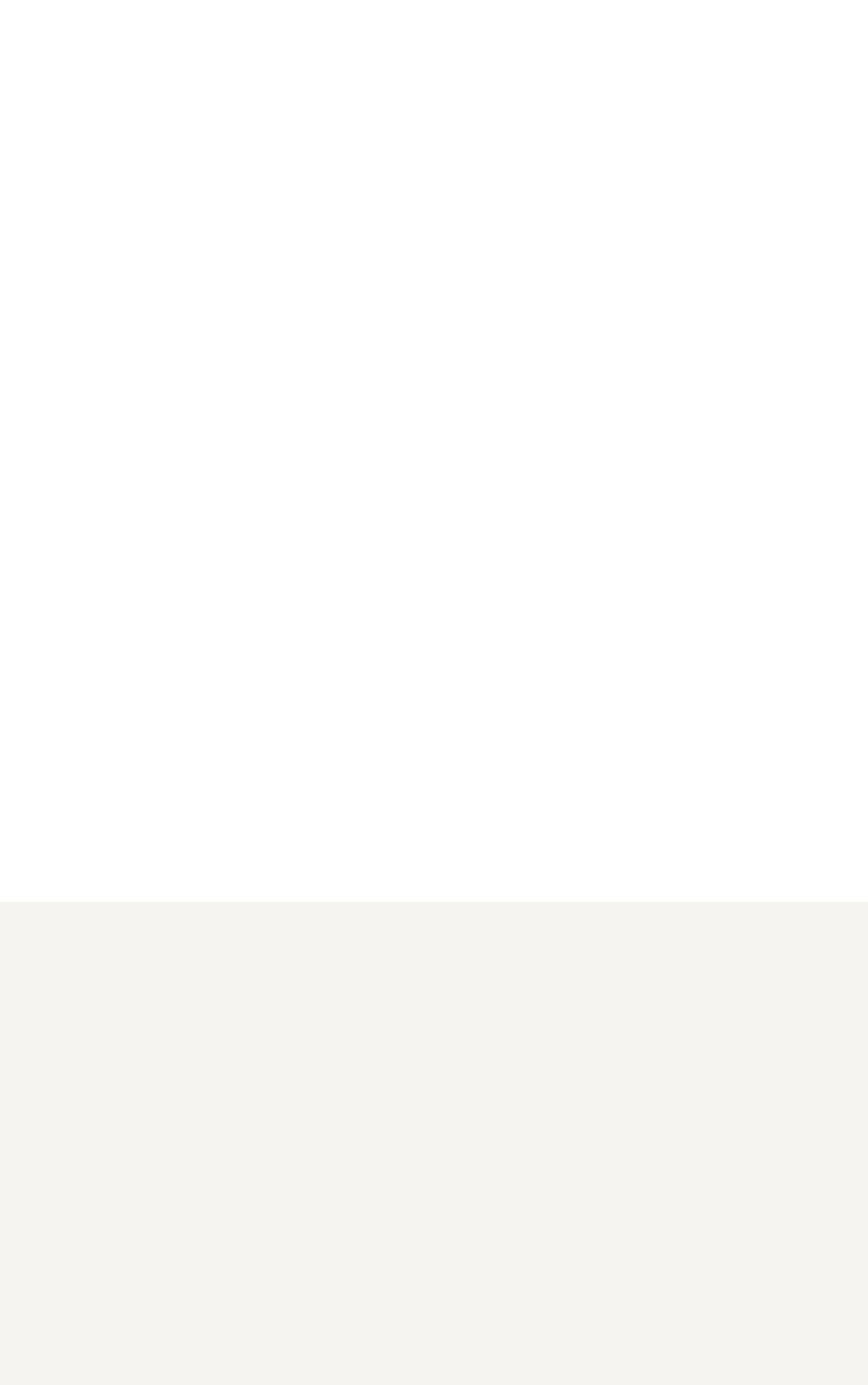Identify the bounding box of the HTML element described here: "Copy the link". Provide the coordinates as four float numbers between 0 and 1: [left, top, right, bottom].

[0.354, 0.793, 0.646, 0.825]